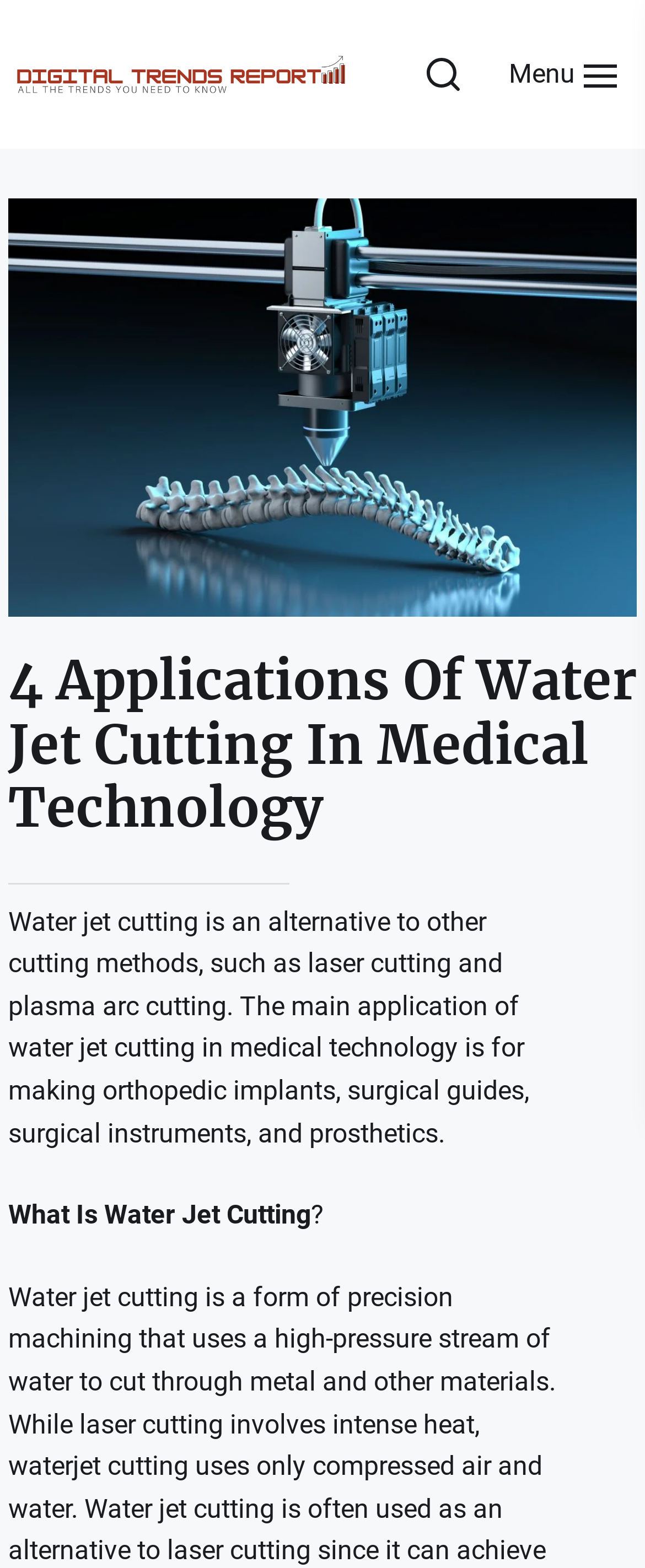What is the alternative to water jet cutting?
Examine the image and give a concise answer in one word or a short phrase.

laser cutting and plasma arc cutting